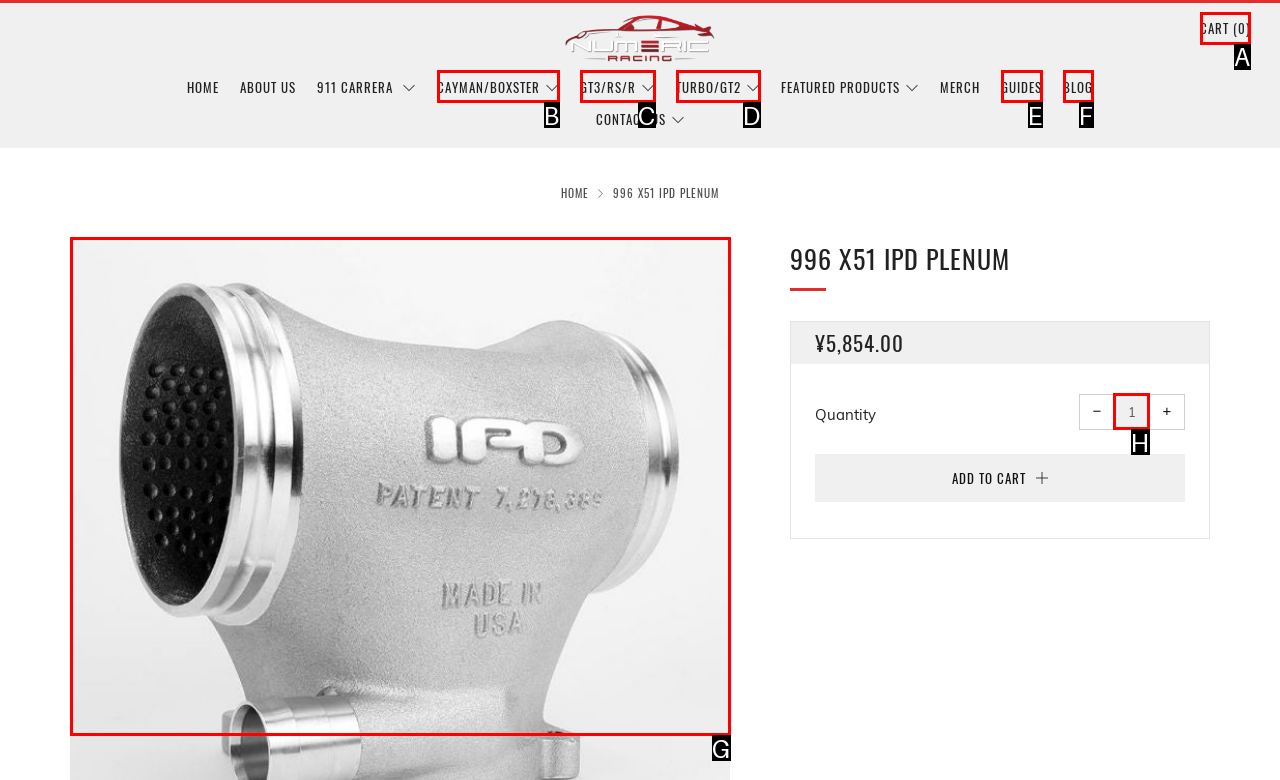Choose the HTML element you need to click to achieve the following task: change item quantity
Respond with the letter of the selected option from the given choices directly.

H